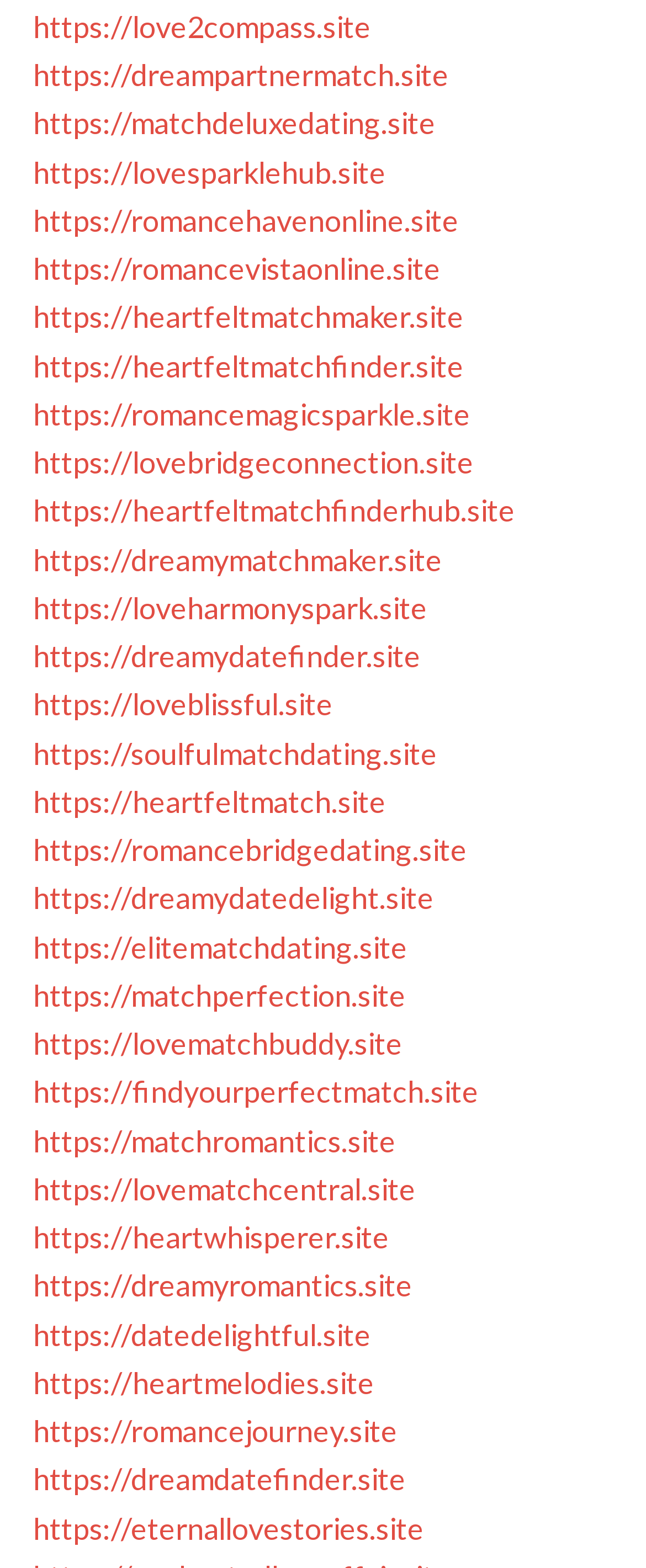Is there a pattern in the URLs of the links?
Using the visual information, reply with a single word or short phrase.

Yes